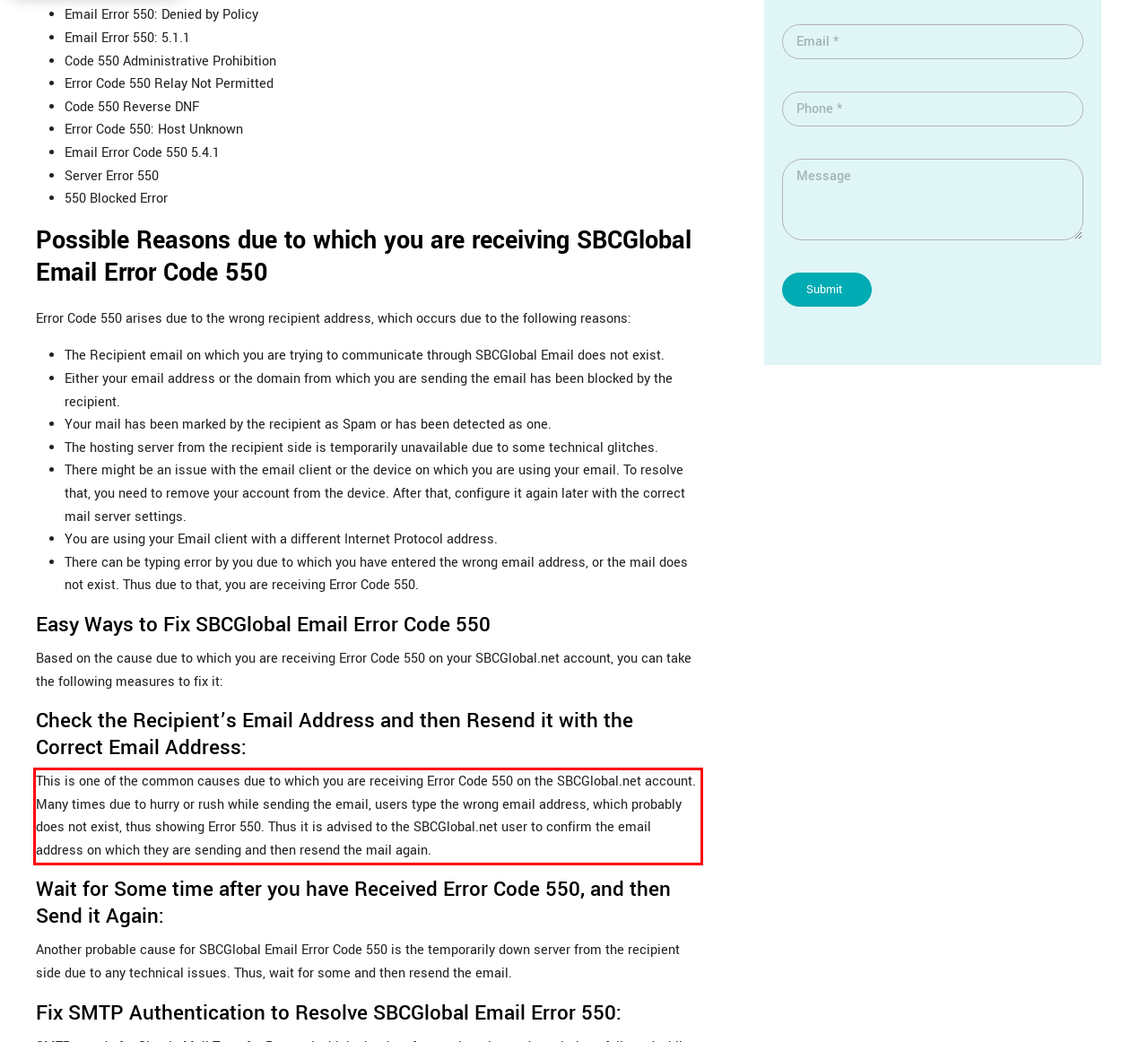From the provided screenshot, extract the text content that is enclosed within the red bounding box.

This is one of the common causes due to which you are receiving Error Code 550 on the SBCGlobal.net account. Many times due to hurry or rush while sending the email, users type the wrong email address, which probably does not exist, thus showing Error 550. Thus it is advised to the SBCGlobal.net user to confirm the email address on which they are sending and then resend the mail again.